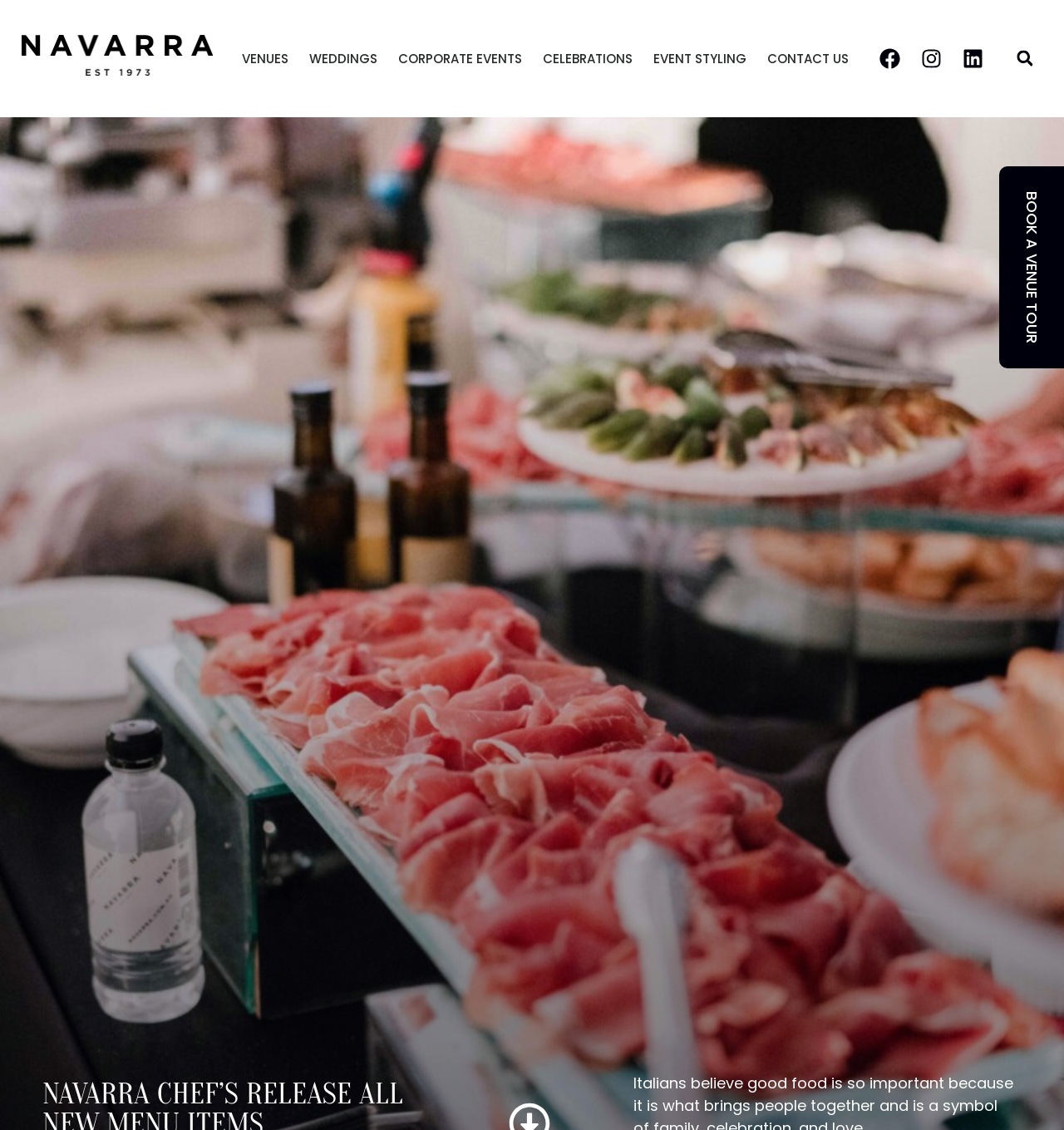Using the image as a reference, answer the following question in as much detail as possible:
What social media platforms are linked?

I noticed a set of links with images, which are likely social media icons. The links have text 'Facebook', 'Instagram', and 'Linkedin', indicating that the webpage is connected to these social media platforms.